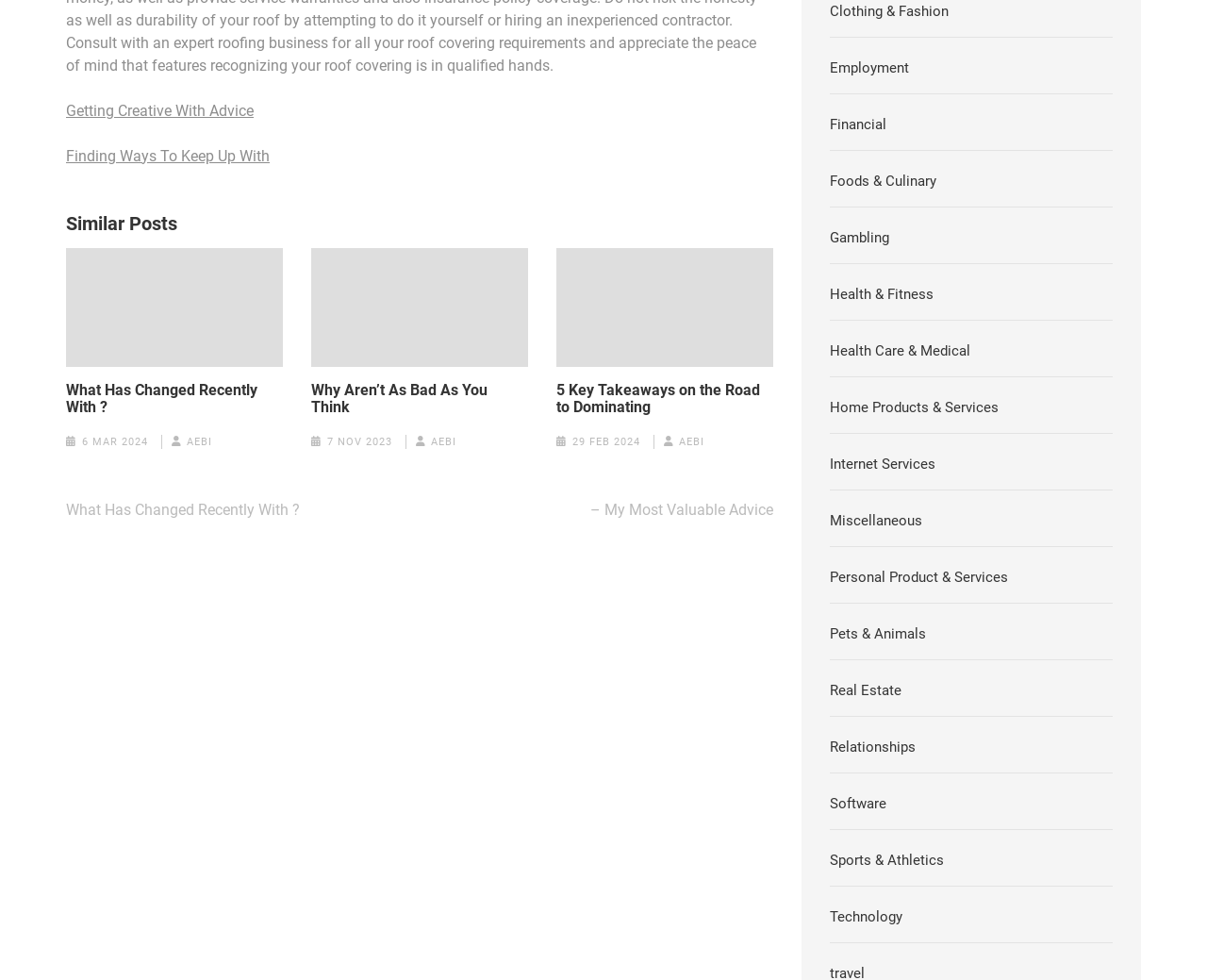Can you provide the bounding box coordinates for the element that should be clicked to implement the instruction: "View 'What Has Changed Recently With?' post"?

[0.055, 0.39, 0.234, 0.424]